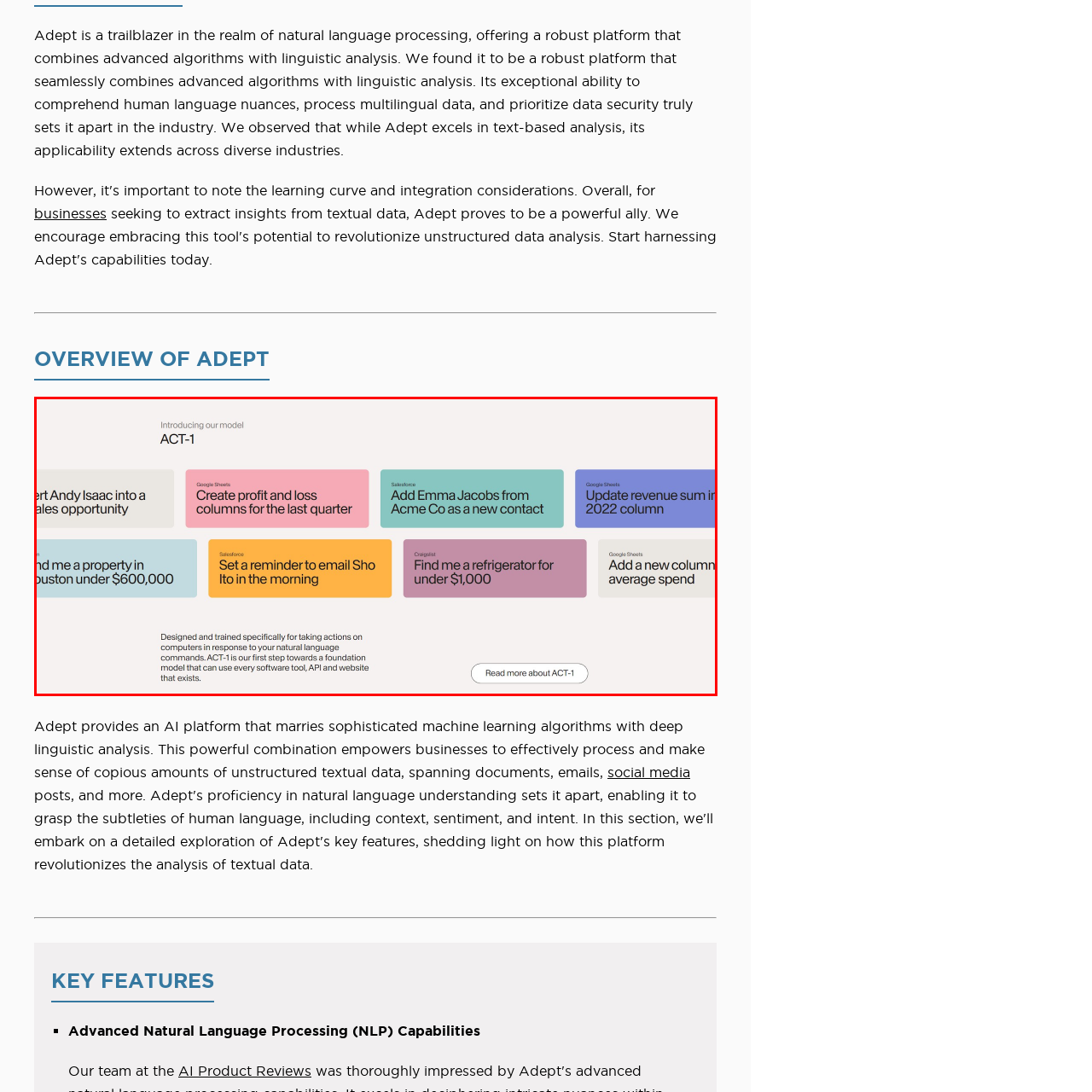Give a detailed description of the image area outlined by the red box.

The image showcases "ACT-1," a sophisticated model designed for executing tasks on various computer platforms through natural language commands. It features a visually engaging layout where multiple colorful boxes present different tasks or commands that can be given to AI systems. For instance, commands like "Create profit and loss columns for the last quarter" and "Find me a refrigerator for under $1,000" illustrate the model's versatility in a business context. The overall design emphasizes usability and user-friendliness, highlighting the transformative potential of ACT-1 in streamlining workflows across different applications, thus paving the way for more efficient interactions with technology. The caption invites viewers to explore more about ACT-1, positioning it as a significant step toward incorporating detailed linguistic analysis with advanced AI capabilities.